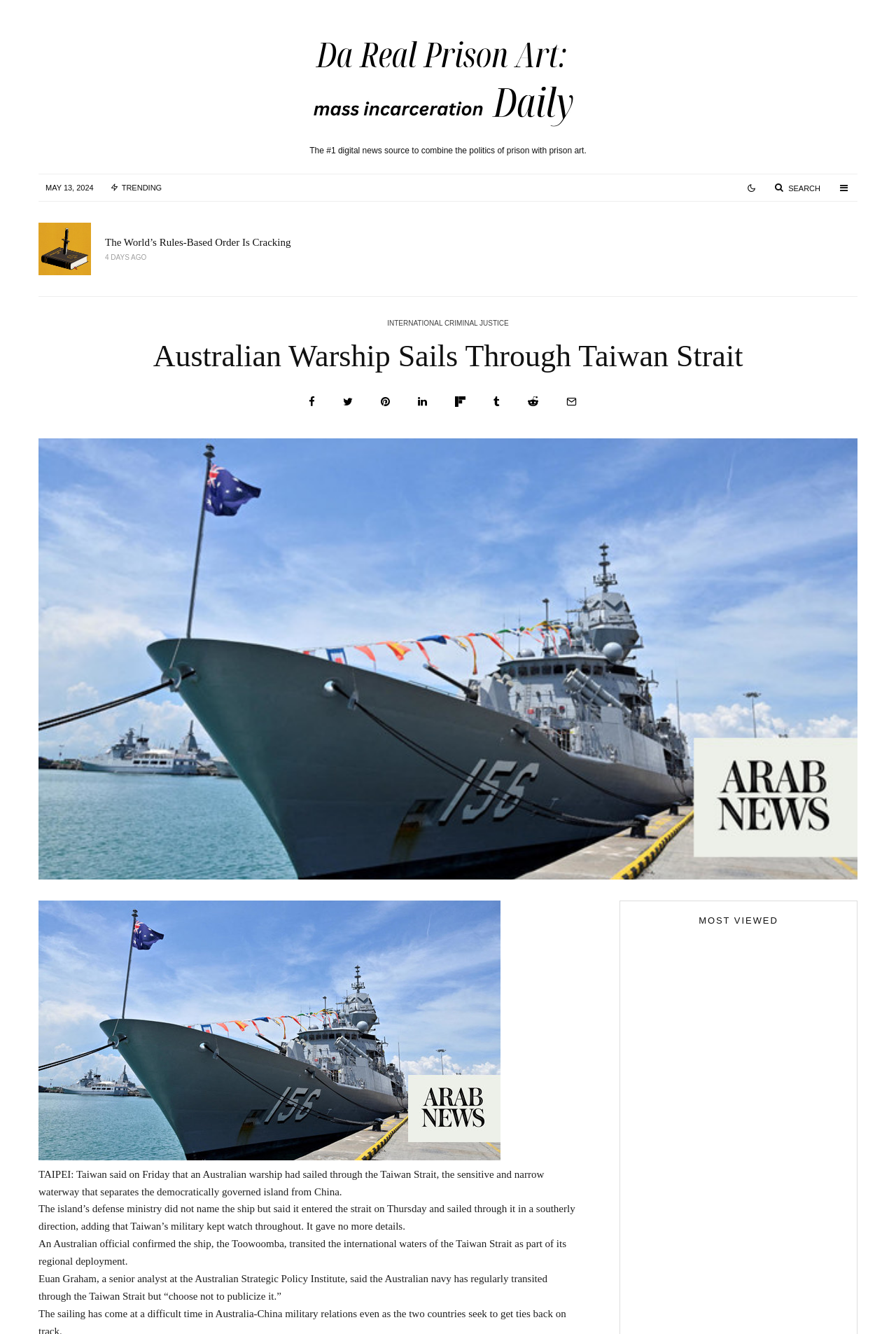Respond with a single word or phrase to the following question:
What is the date of the first article?

MAY 13, 2024